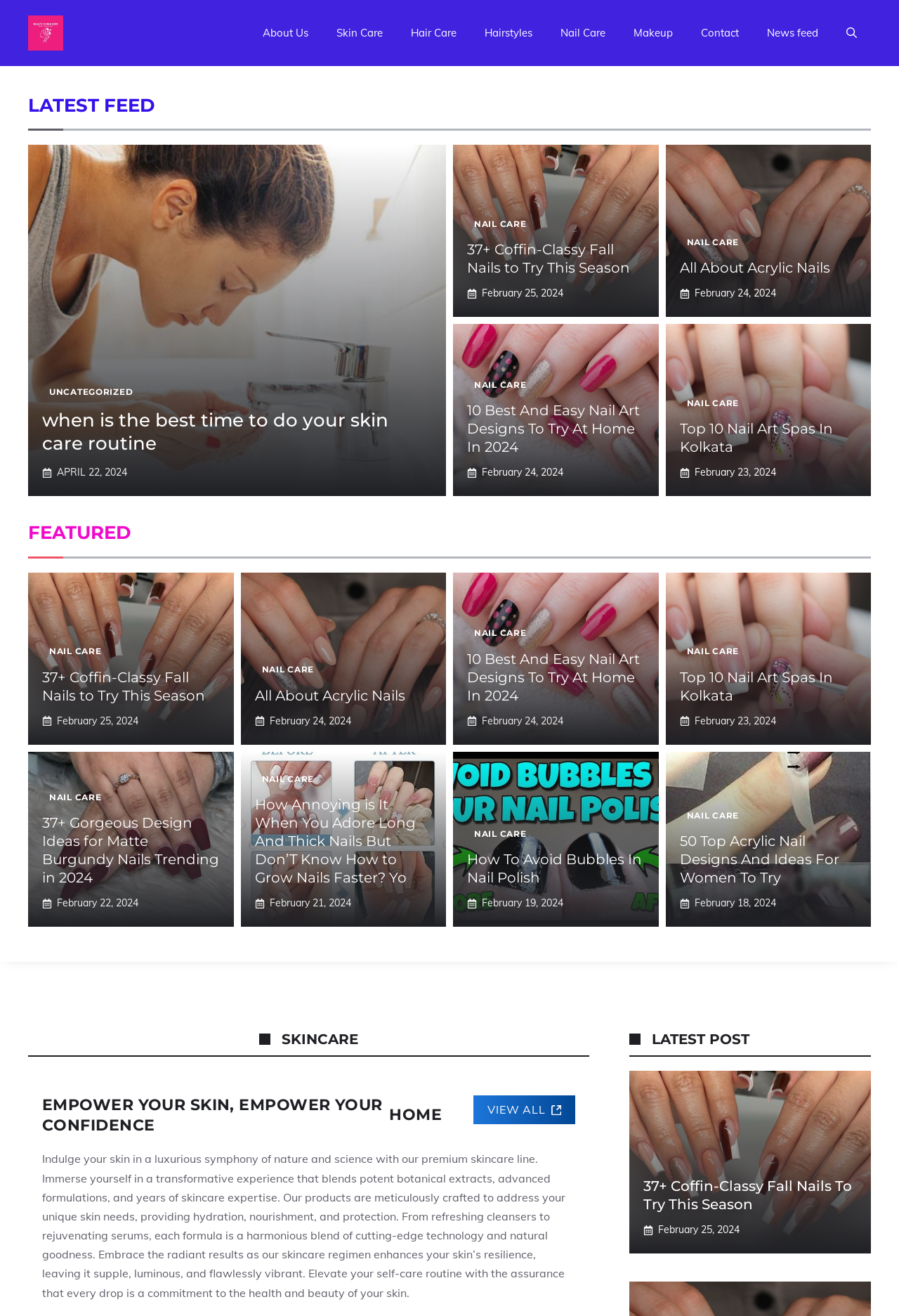Identify the bounding box coordinates of the region I need to click to complete this instruction: "Open the search".

[0.926, 0.011, 0.969, 0.04]